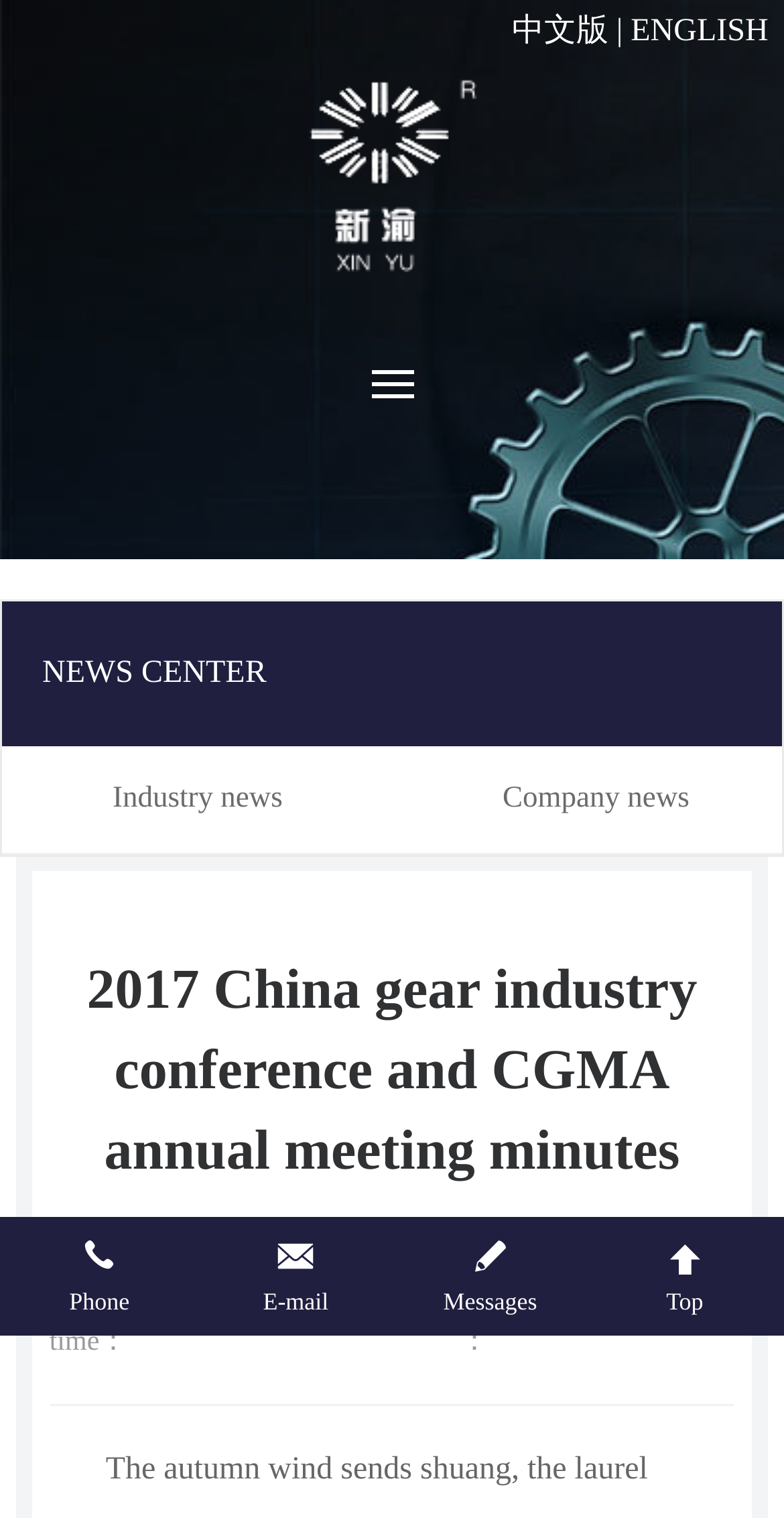What is the company name?
Ensure your answer is thorough and detailed.

I can see the company name '新渝齿轮' with an image, and also the link '新渝齿轮' at the top of the webpage, which suggests that the company name is Chongqing Xinyu Gear Manufacturing Co., Ltd.